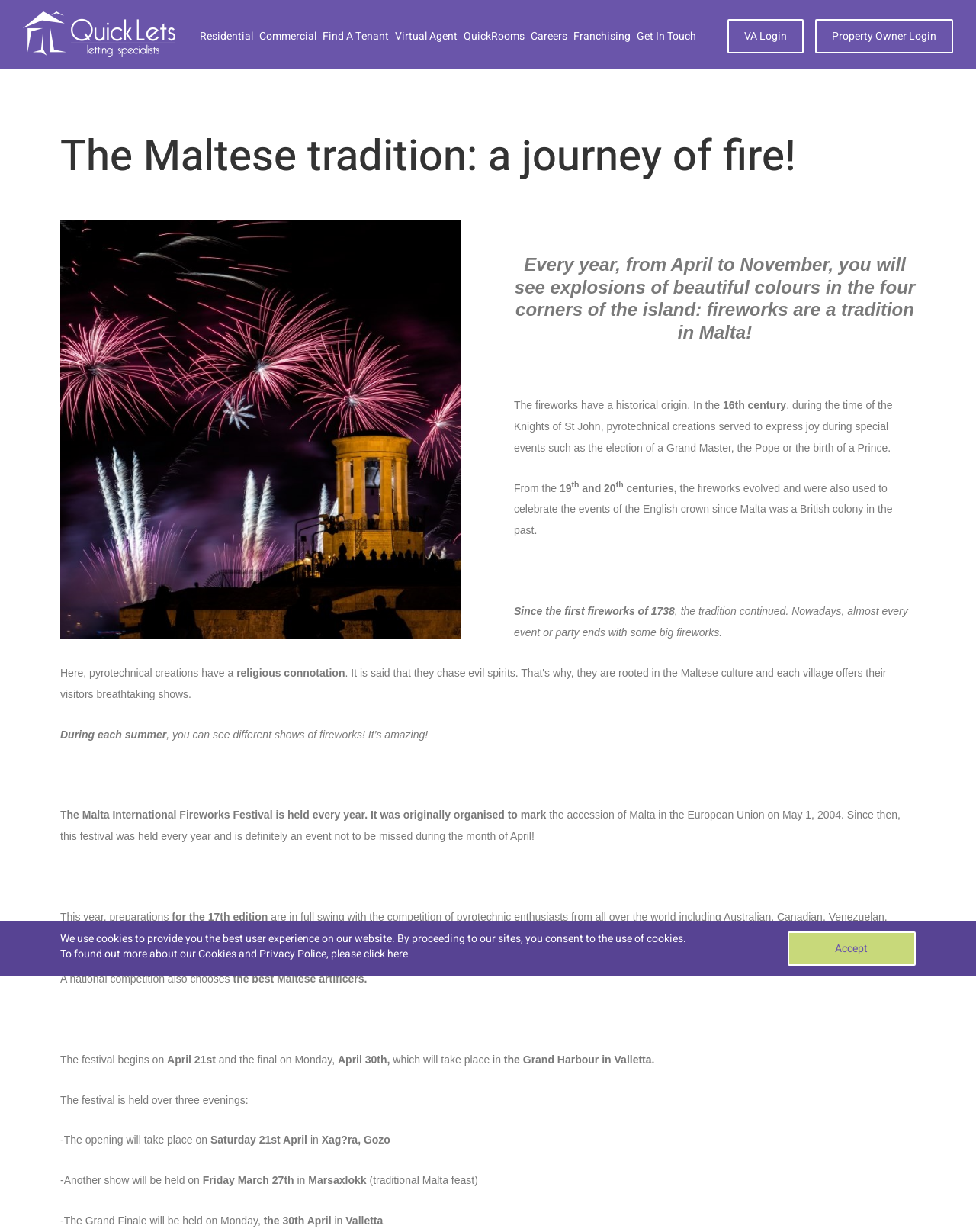Please reply to the following question using a single word or phrase: 
When is the Malta International Fireworks Festival held?

April